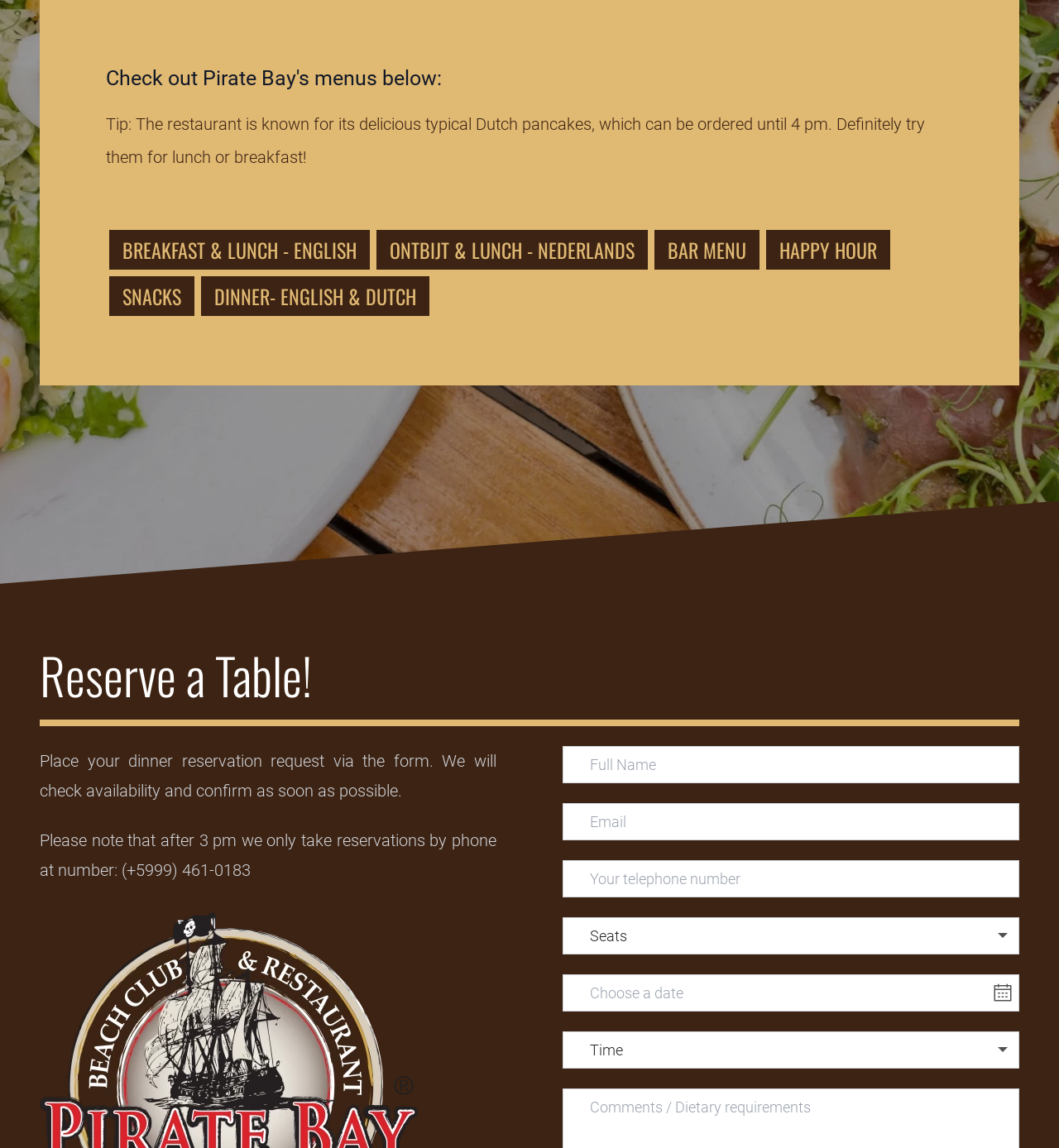Determine the bounding box for the described UI element: "name="date" placeholder="Choose a date"".

[0.531, 0.849, 0.962, 0.881]